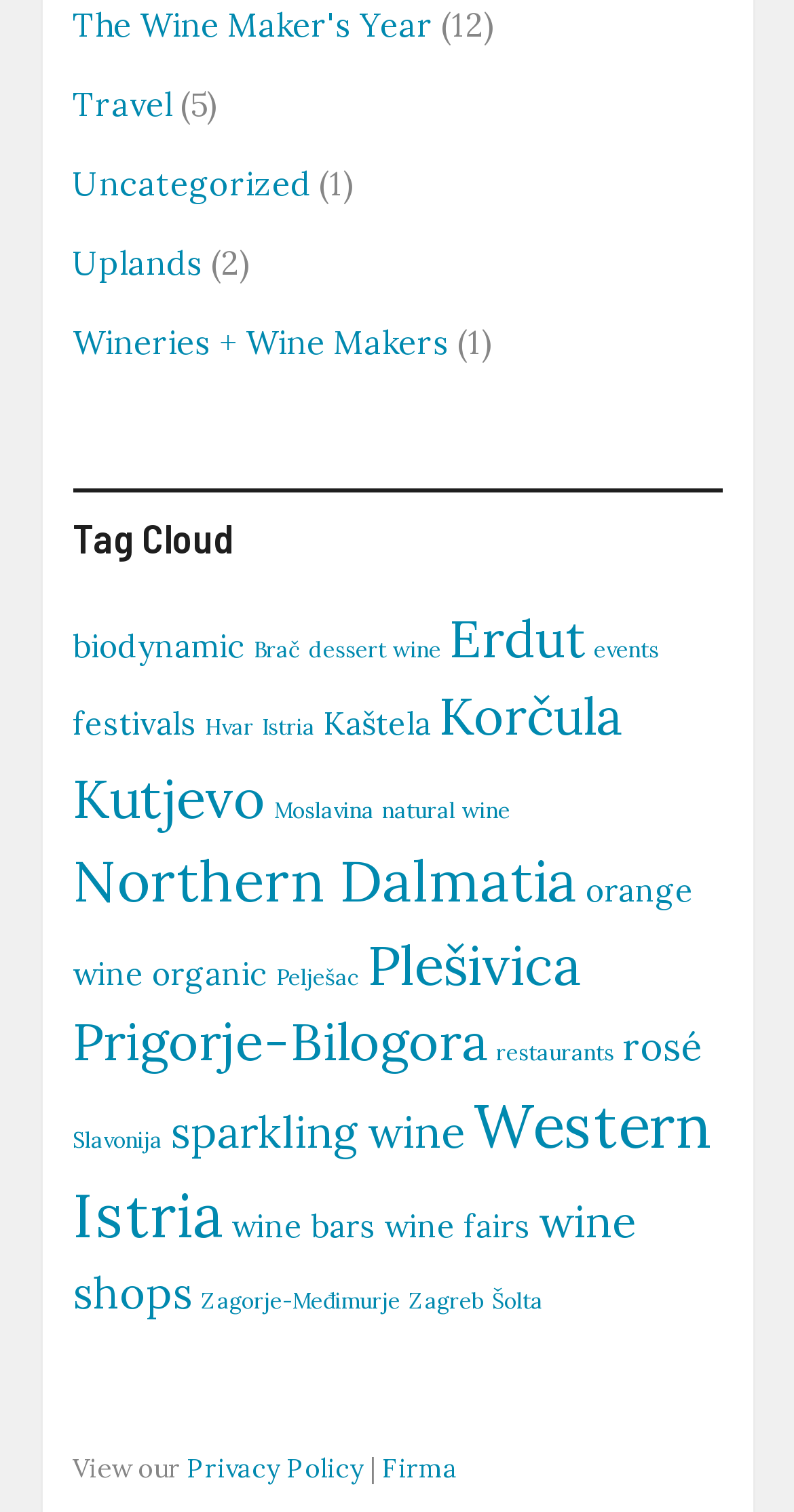How many items are in the 'Erdut' category? Refer to the image and provide a one-word or short phrase answer.

6